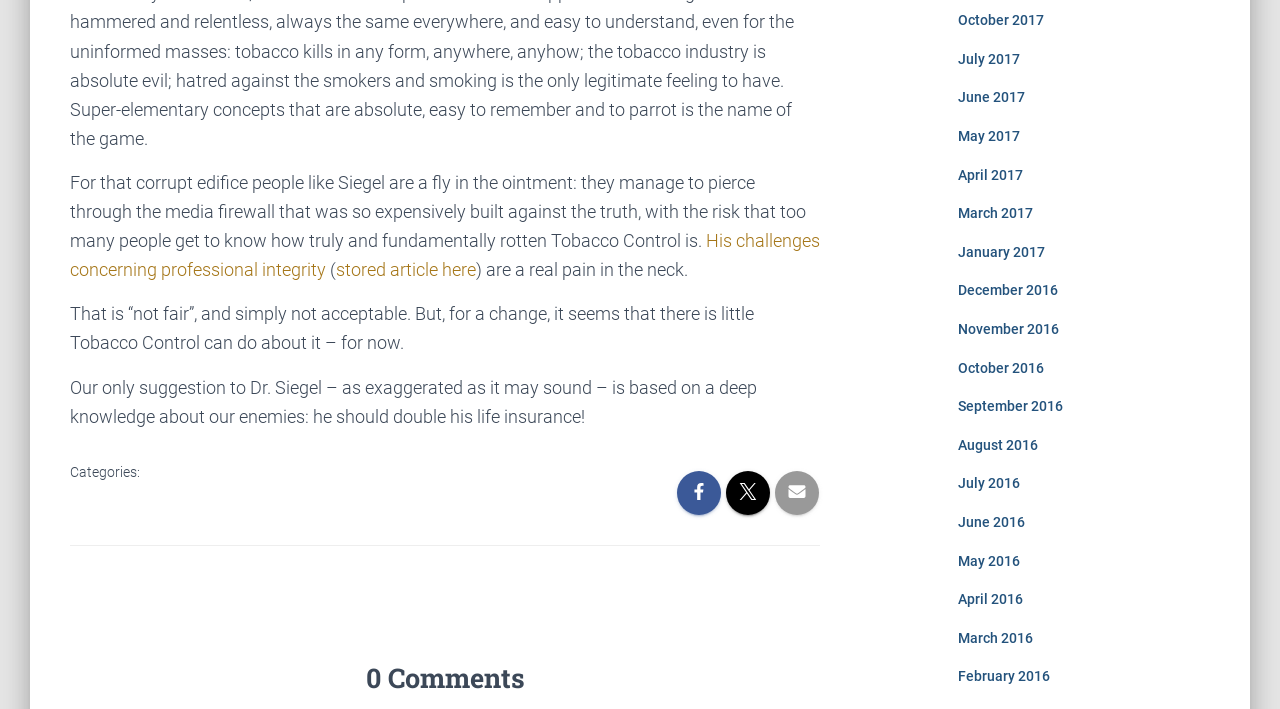Respond to the following question with a brief word or phrase:
What is the topic of the article?

Tobacco Control